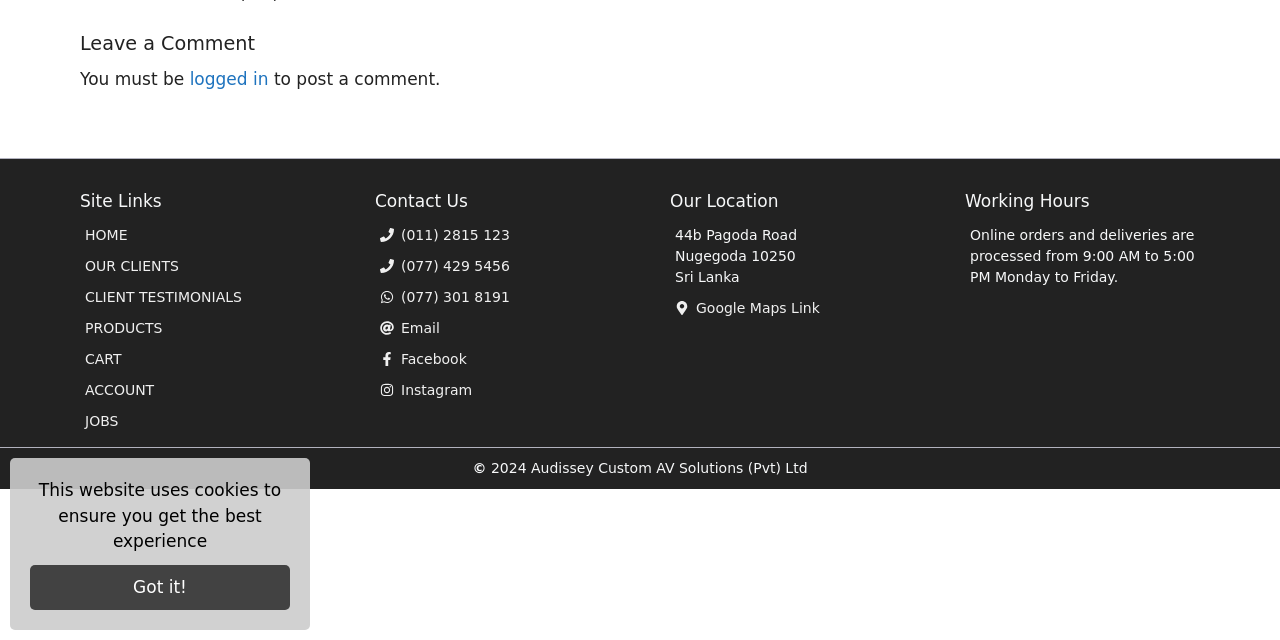From the webpage screenshot, identify the region described by CART. Provide the bounding box coordinates as (top-left x, top-left y, bottom-right x, bottom-right y), with each value being a floating point number between 0 and 1.

[0.066, 0.545, 0.095, 0.577]